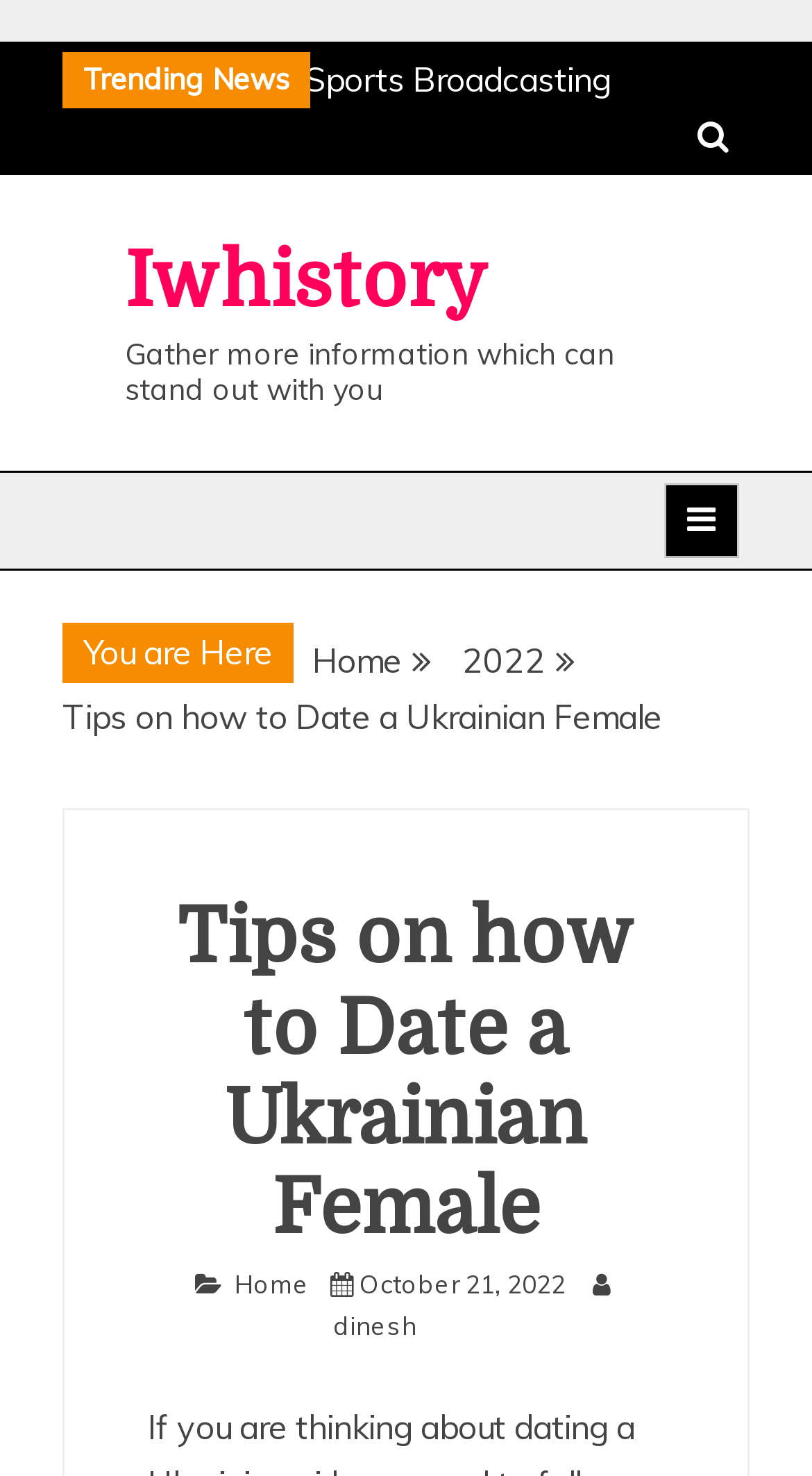Please specify the bounding box coordinates of the element that should be clicked to execute the given instruction: 'Read the article about dating a Ukrainian female'. Ensure the coordinates are four float numbers between 0 and 1, expressed as [left, top, right, bottom].

[0.182, 0.606, 0.818, 0.857]